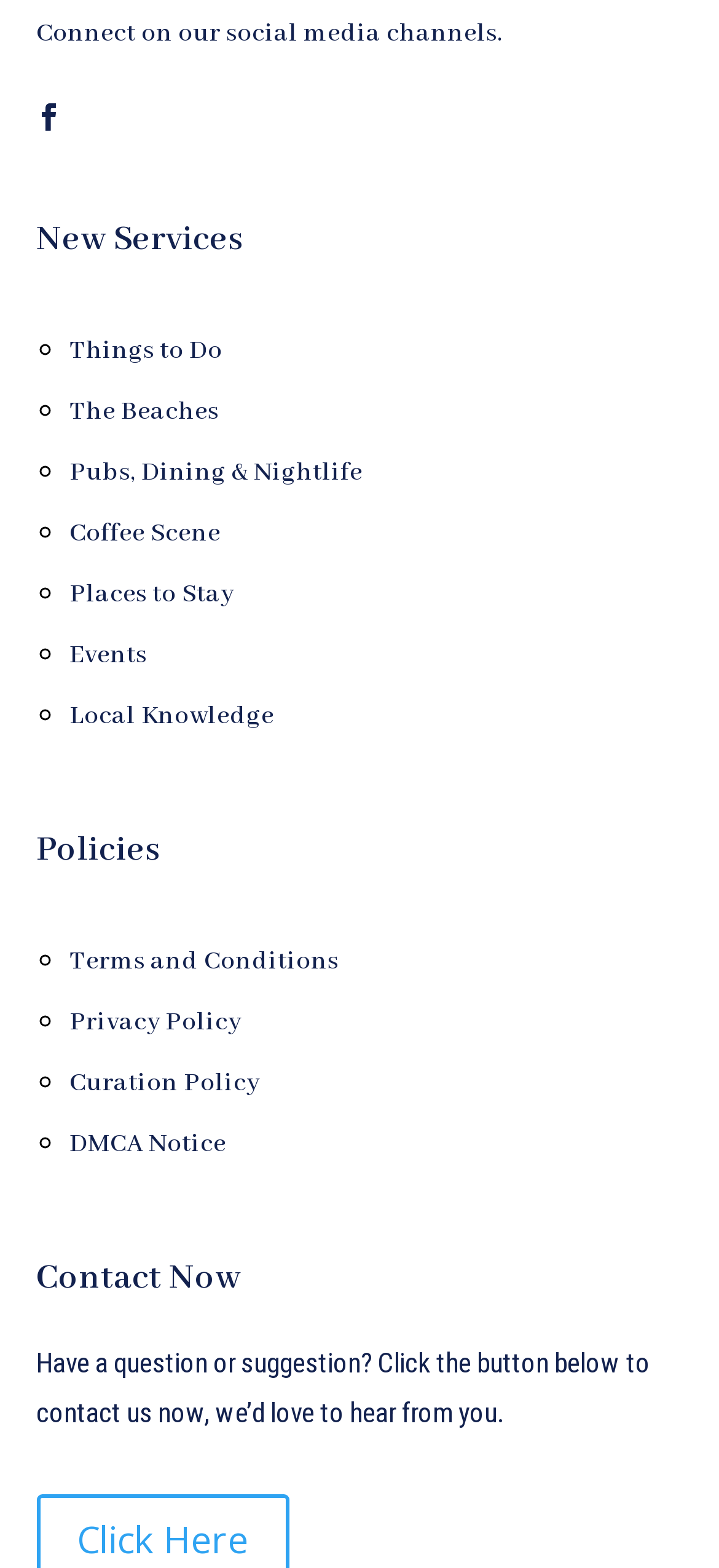Show the bounding box coordinates for the element that needs to be clicked to execute the following instruction: "Explore things to do". Provide the coordinates in the form of four float numbers between 0 and 1, i.e., [left, top, right, bottom].

[0.096, 0.213, 0.309, 0.234]